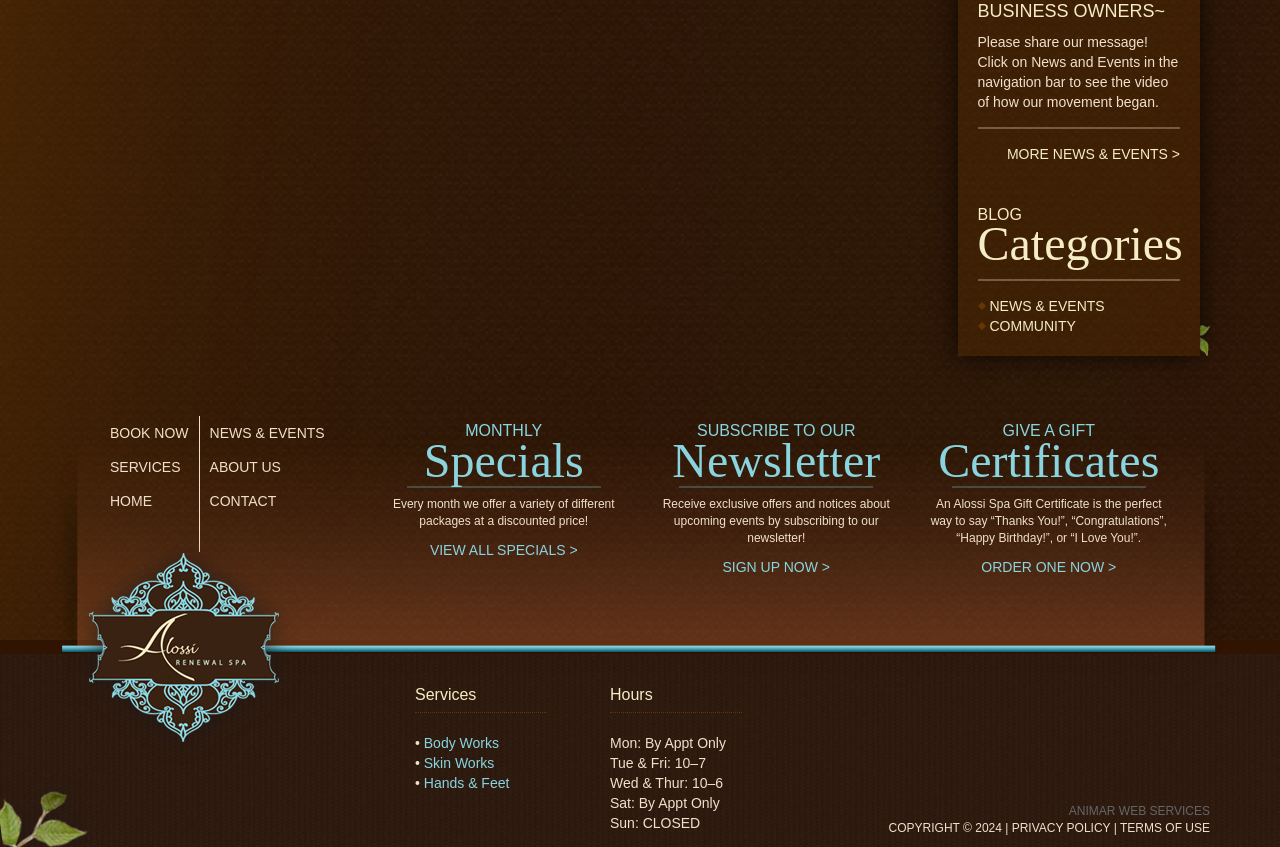Find the UI element described as: "Terms of Use" and predict its bounding box coordinates. Ensure the coordinates are four float numbers between 0 and 1, [left, top, right, bottom].

[0.875, 0.969, 0.945, 0.986]